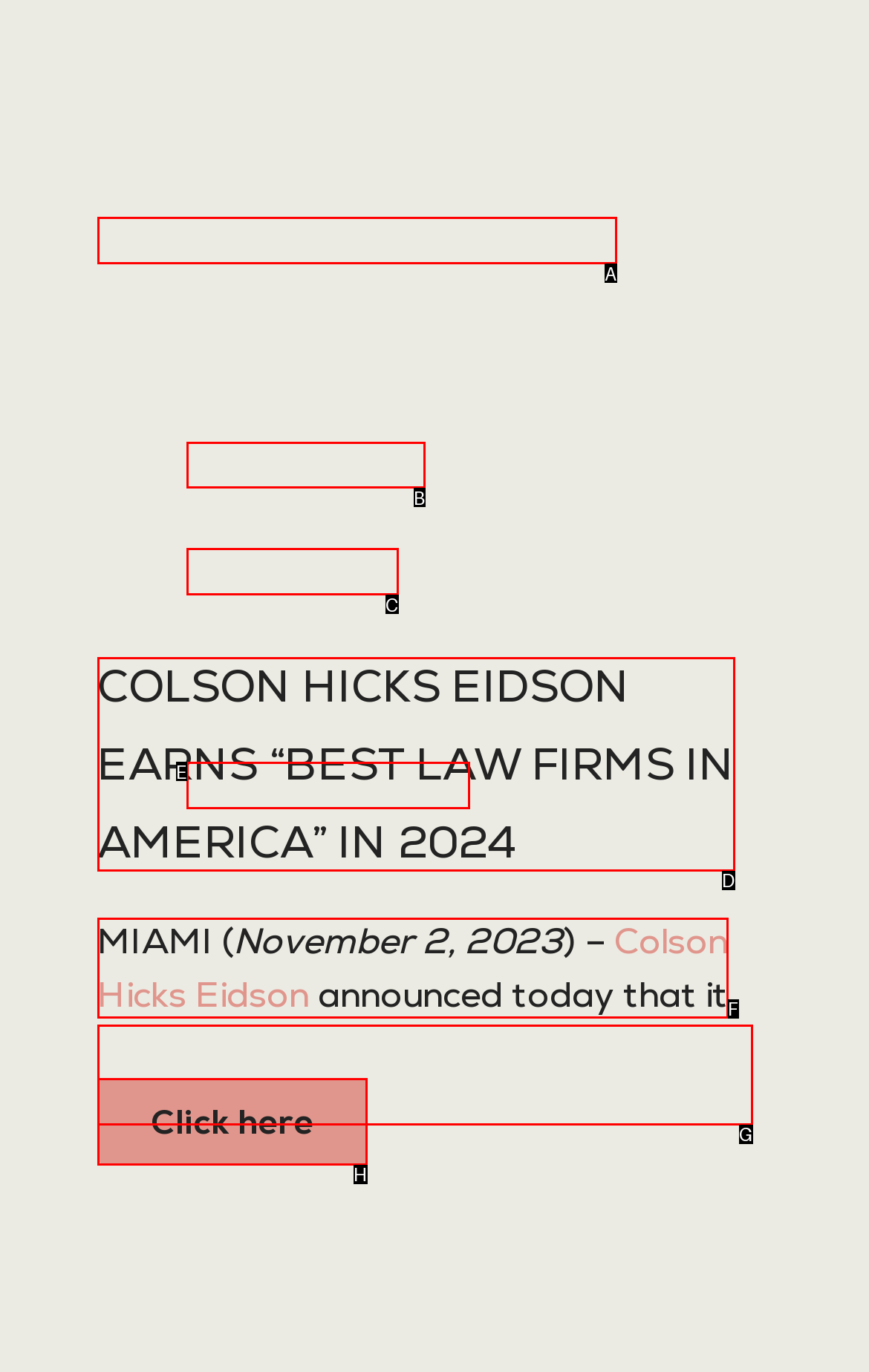Determine the letter of the element I should select to fulfill the following instruction: View the profile of Susan Carlson. Just provide the letter.

B